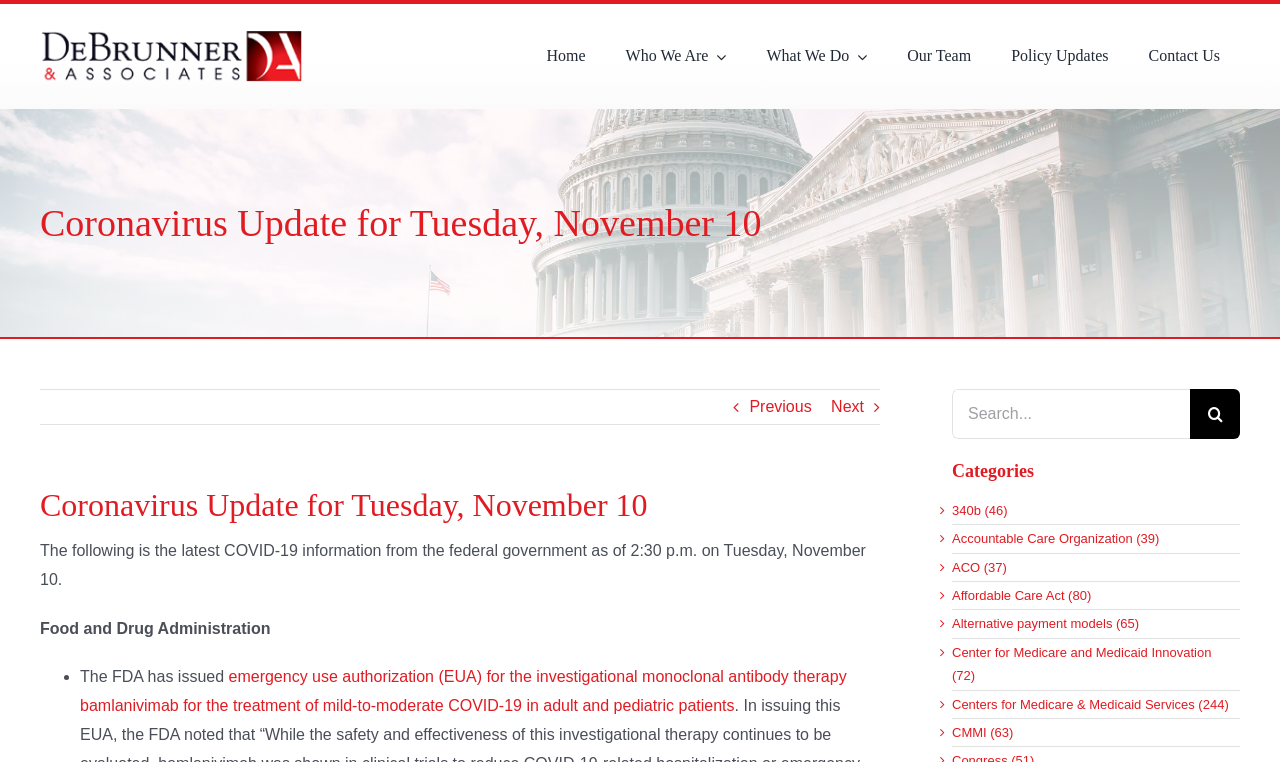Identify the bounding box coordinates of the section to be clicked to complete the task described by the following instruction: "Search for COVID-19 information". The coordinates should be four float numbers between 0 and 1, formatted as [left, top, right, bottom].

[0.744, 0.511, 0.969, 0.577]